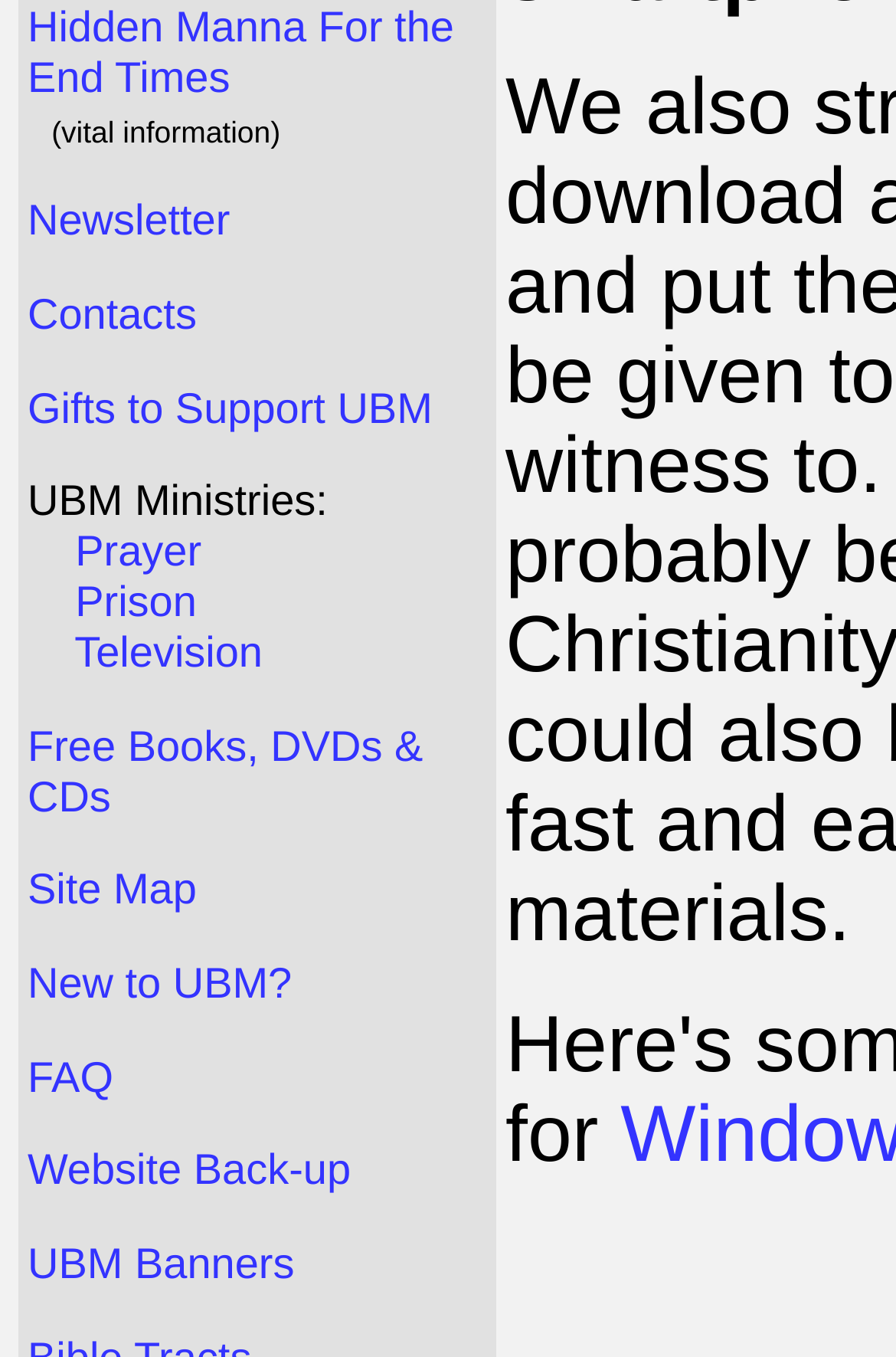Give a short answer to this question using one word or a phrase:
How many links are on the webpage?

23